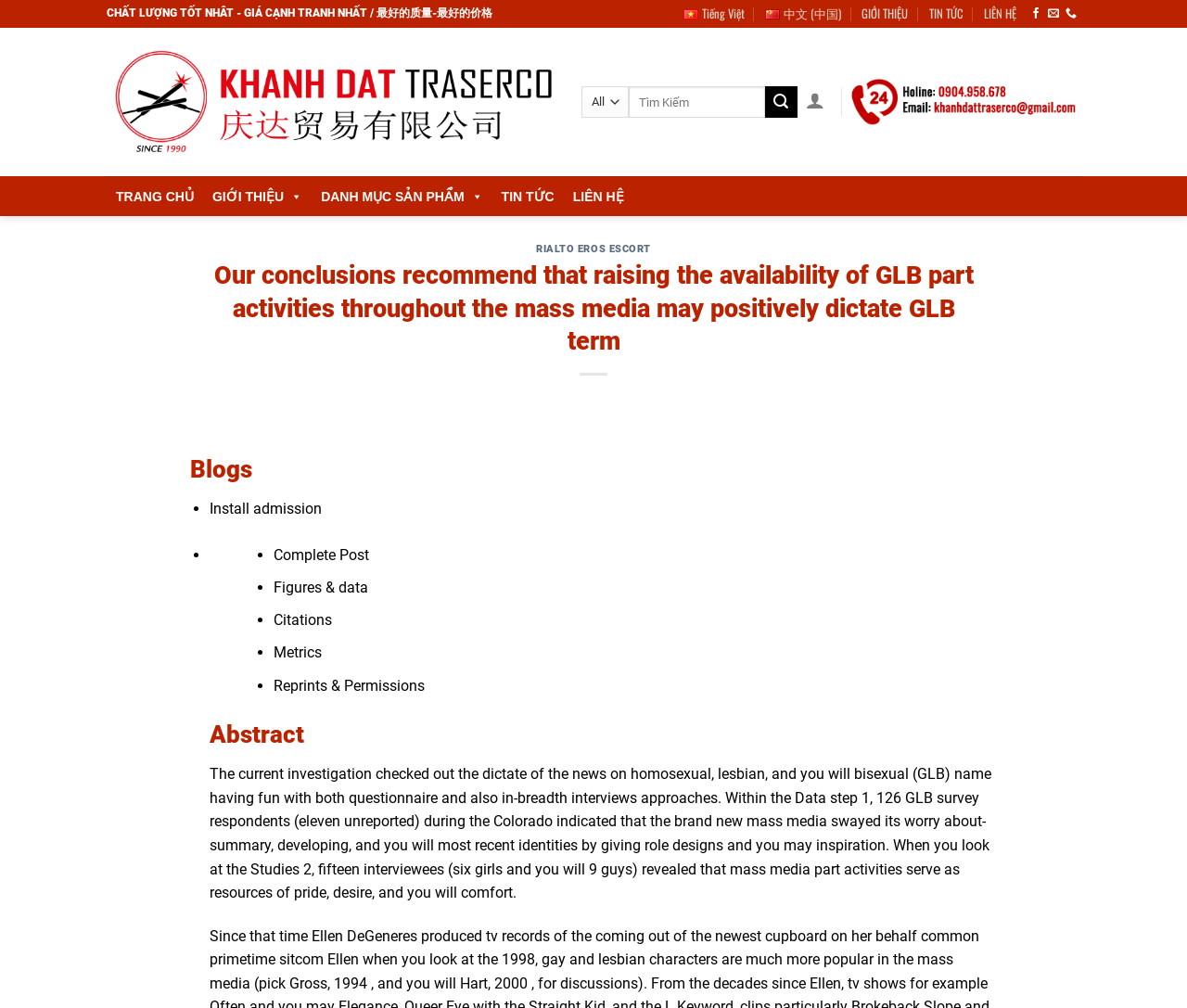By analyzing the image, answer the following question with a detailed response: What is the company name?

I found the company name by looking at the top-left corner of the webpage, where it is written in a large font size and bold style.